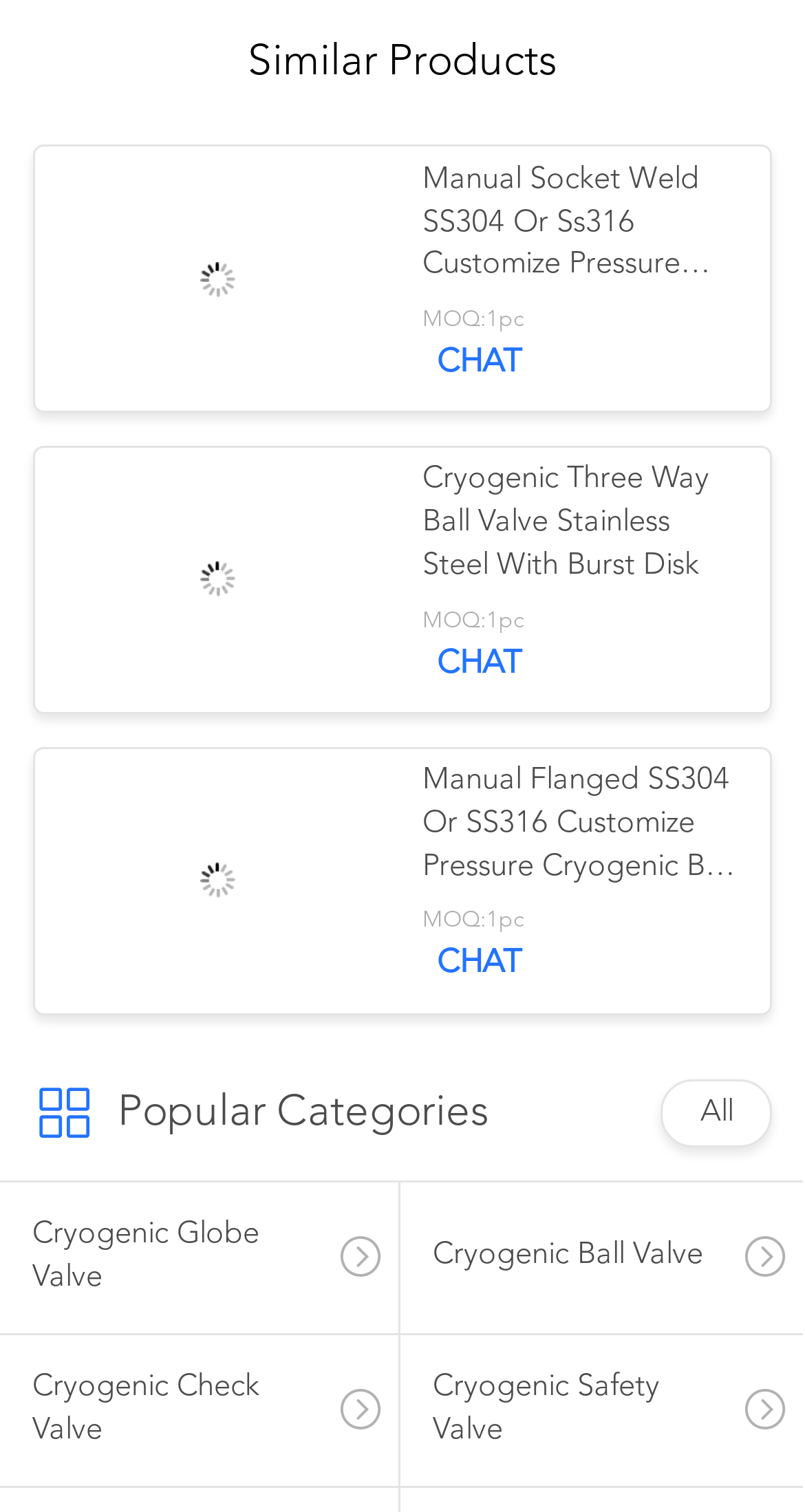How many products are displayed on the page?
From the image, respond using a single word or phrase.

3